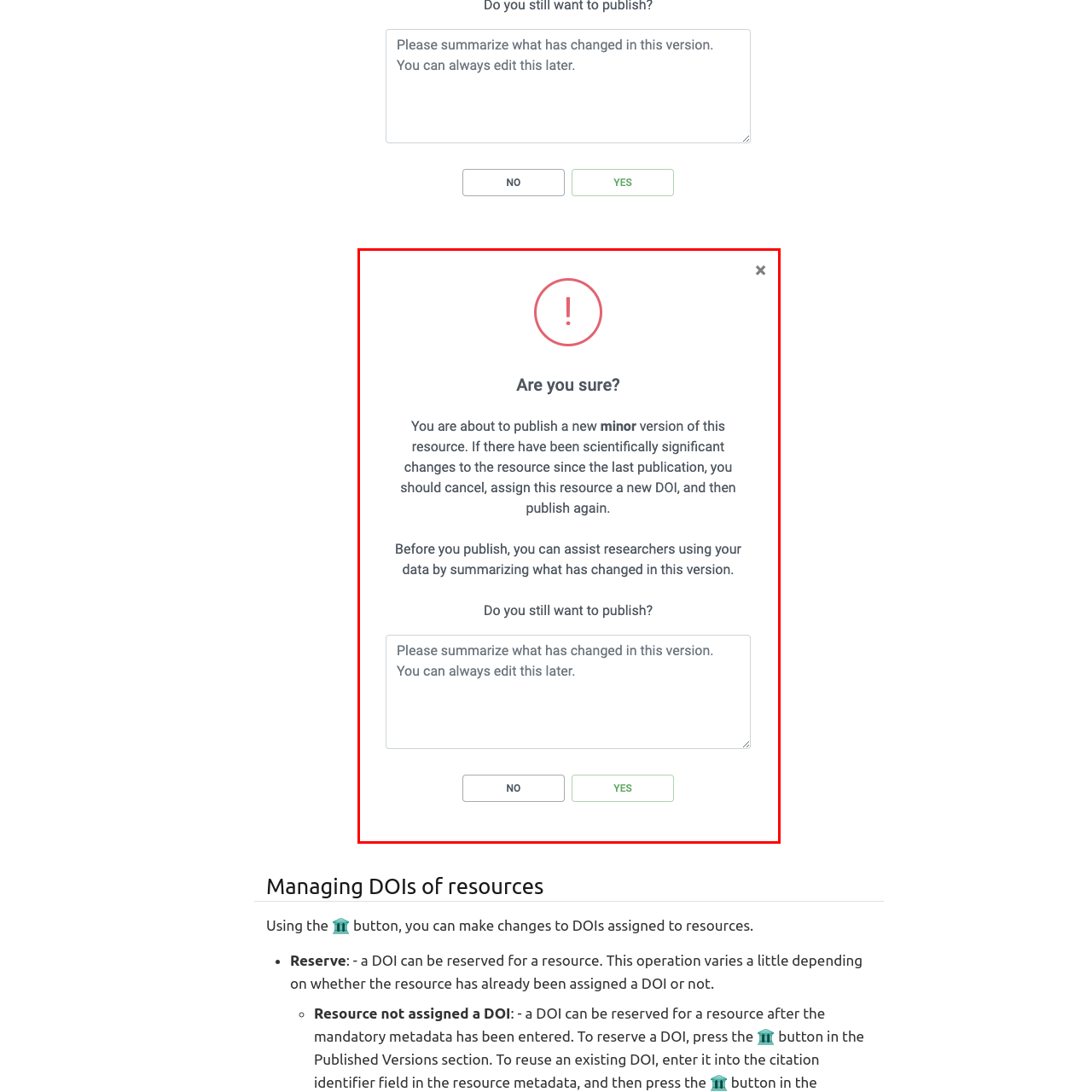Observe the image confined by the red frame and answer the question with a single word or phrase:
What should the user do if there have been scientifically significant changes?

Cancel and assign a new DOI